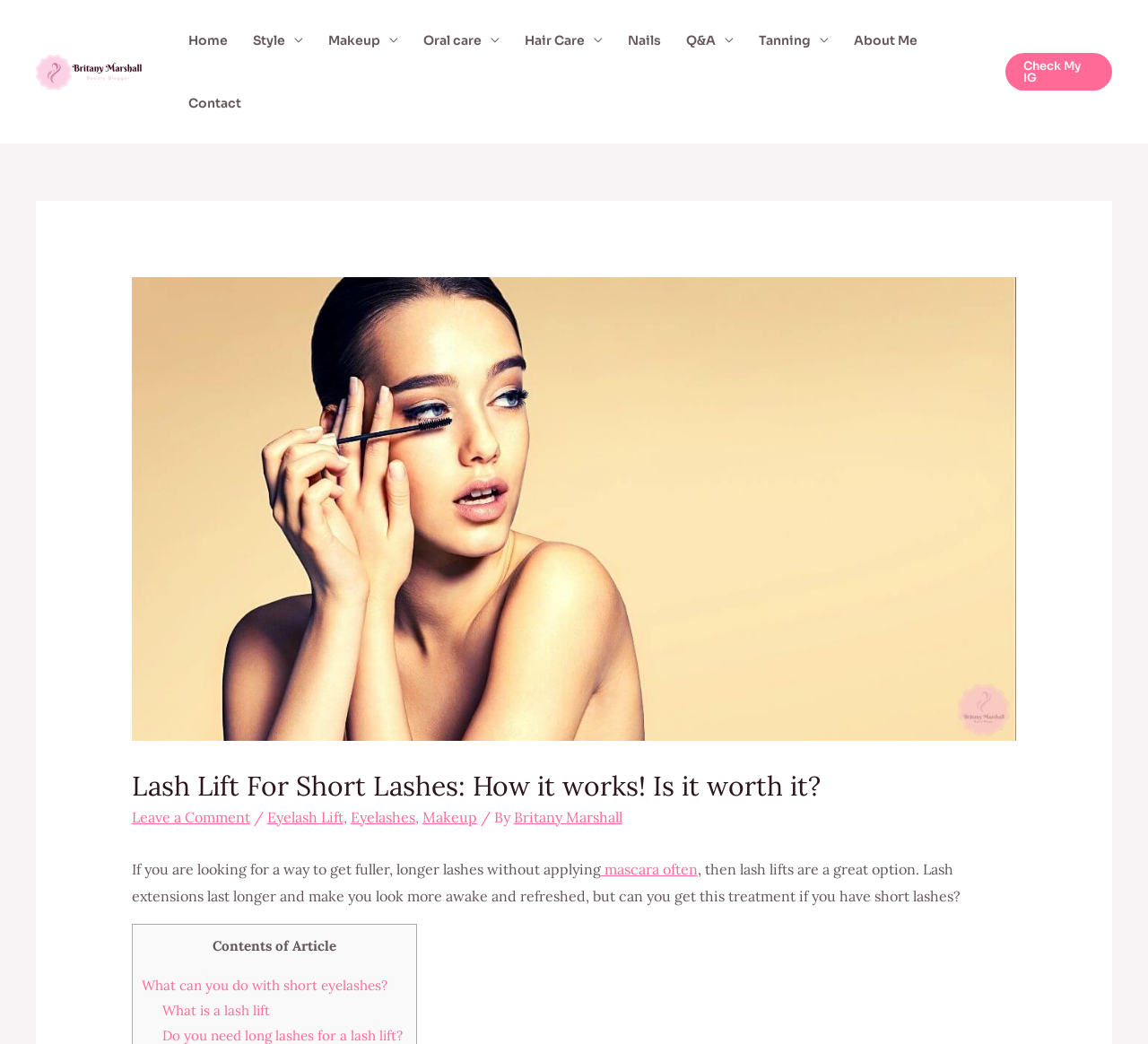Please determine the bounding box coordinates of the clickable area required to carry out the following instruction: "Learn about options for short eyelashes". The coordinates must be four float numbers between 0 and 1, represented as [left, top, right, bottom].

[0.123, 0.935, 0.337, 0.952]